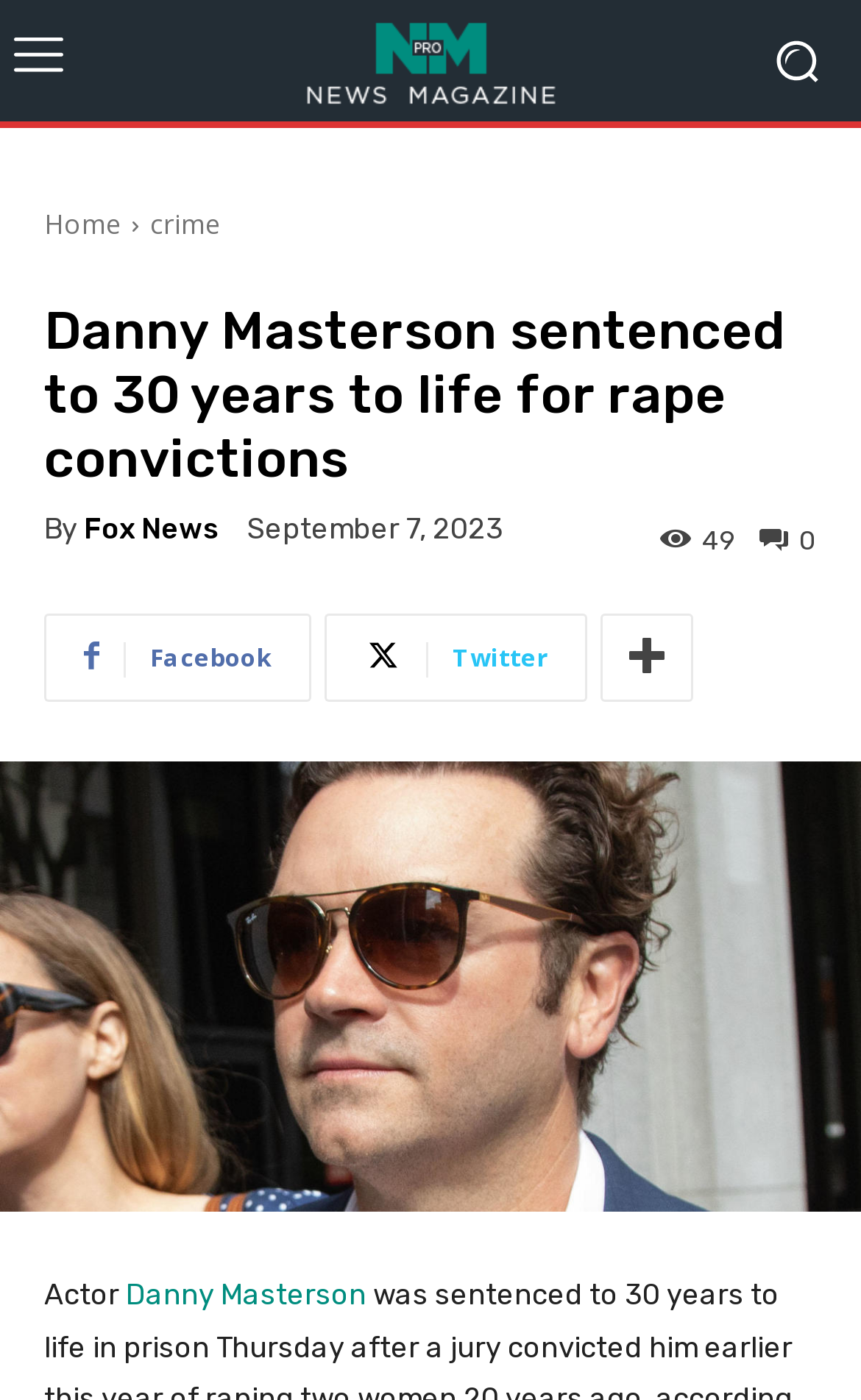Find the bounding box coordinates of the clickable region needed to perform the following instruction: "Share on Facebook". The coordinates should be provided as four float numbers between 0 and 1, i.e., [left, top, right, bottom].

[0.051, 0.437, 0.362, 0.501]